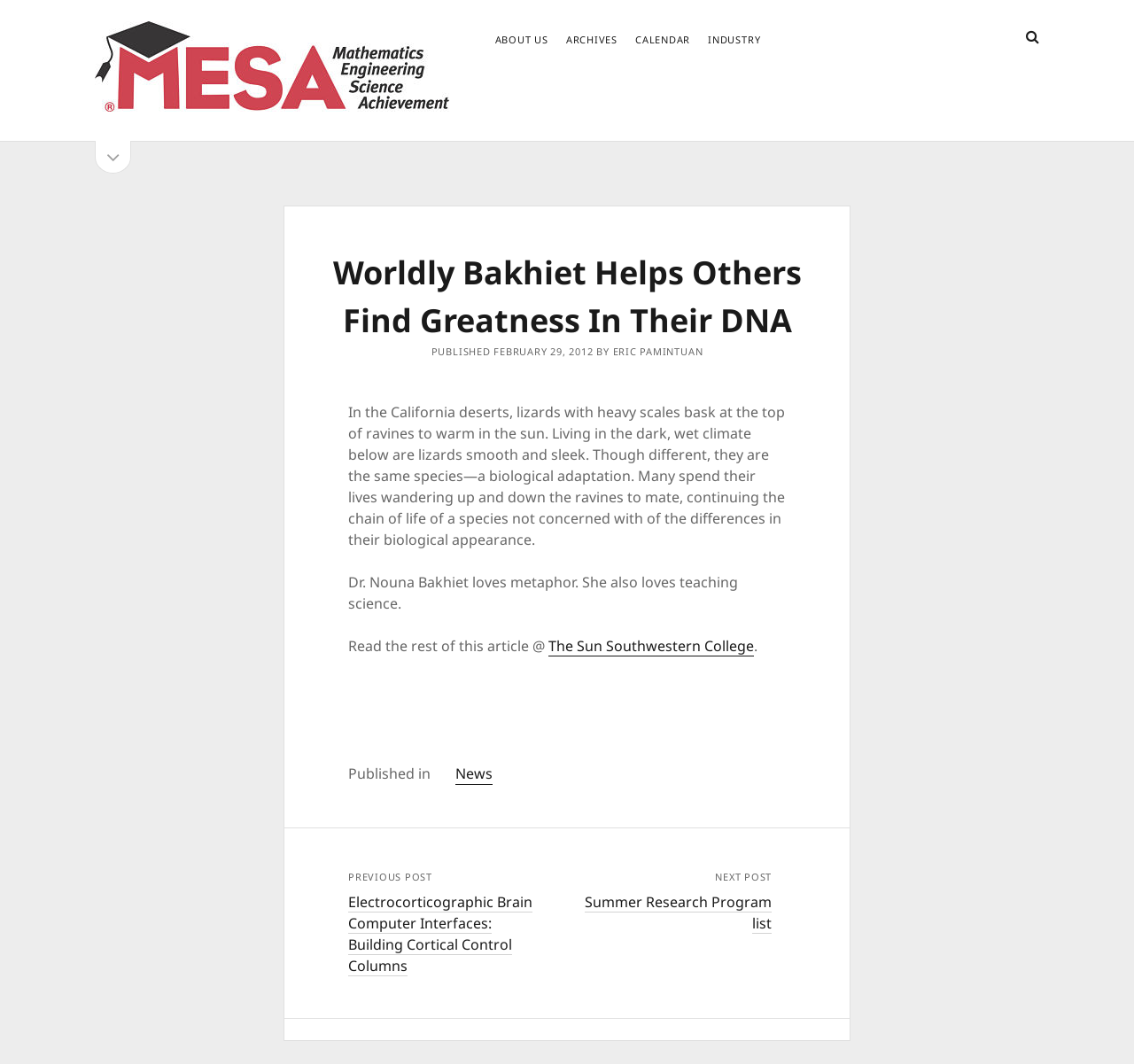Please determine the bounding box coordinates of the element to click on in order to accomplish the following task: "Search for something". Ensure the coordinates are four float numbers ranging from 0 to 1, i.e., [left, top, right, bottom].

[0.897, 0.02, 0.926, 0.055]